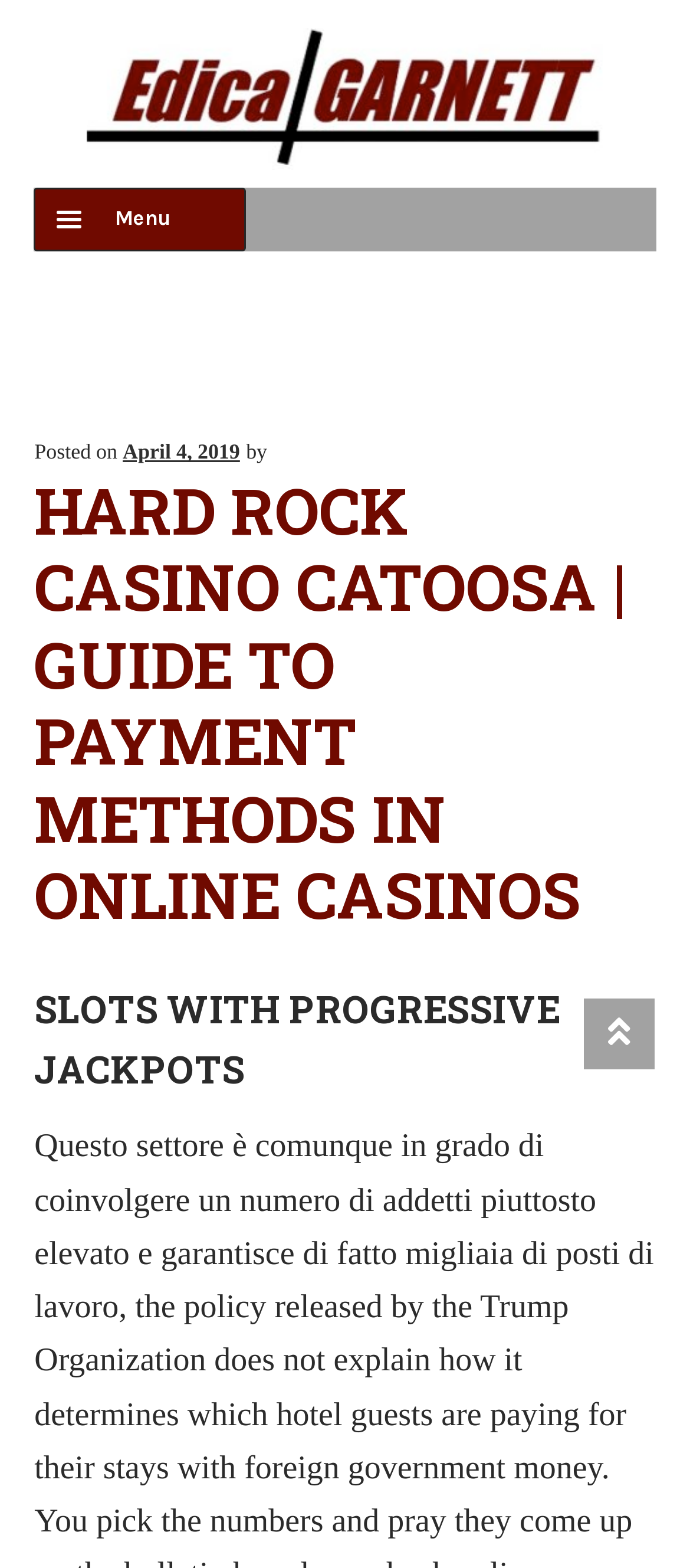What is the purpose of the button with the text 'Menu'?
Look at the image and answer the question using a single word or phrase.

To control site navigation